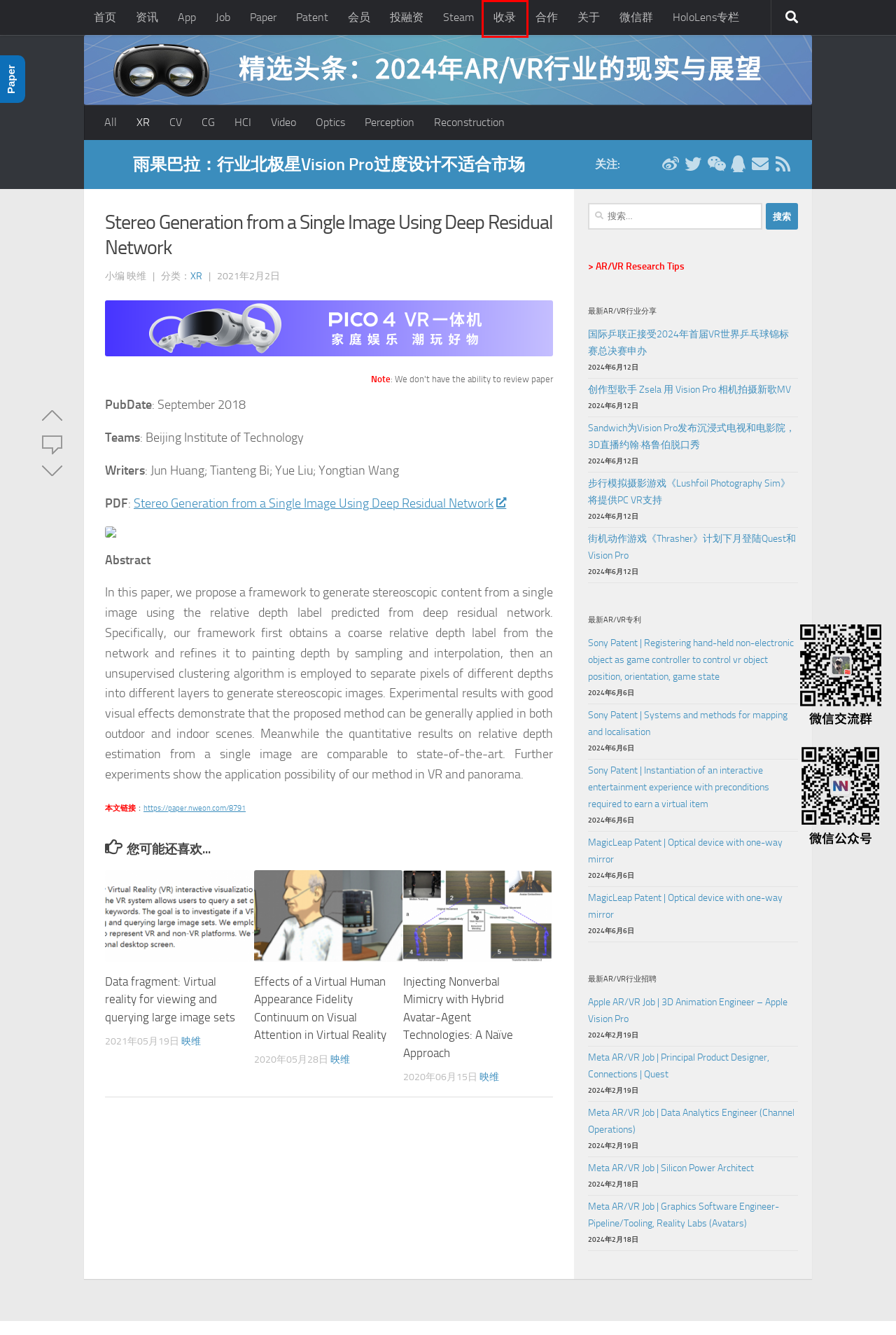Given a screenshot of a webpage with a red rectangle bounding box around a UI element, select the best matching webpage description for the new webpage that appears after clicking the highlighted element. The candidate descriptions are:
A. Nweon Paper - 映维网，影响力虚拟现实（VR）、增强现实（AR）产业信息数据平台
B. 收录申请 - 映维网
C. 映维网资讯 - 影响力虚拟现实（VR）、增强现实（AR）、混合现实（MR）产业信息数据平台
D. 在线用户统计实时更新——Steam平台VR游戏应用 - 映维网
E. Sandwich为Vision Pro发布沉浸式电视和电影院，3D直播约翰·格鲁伯脱口秀 - 映维网资讯
F. 关于映维 - 映维网
G. 加入映维网AR/VR微信群交流 - 映维网
H. 正在跳转

B